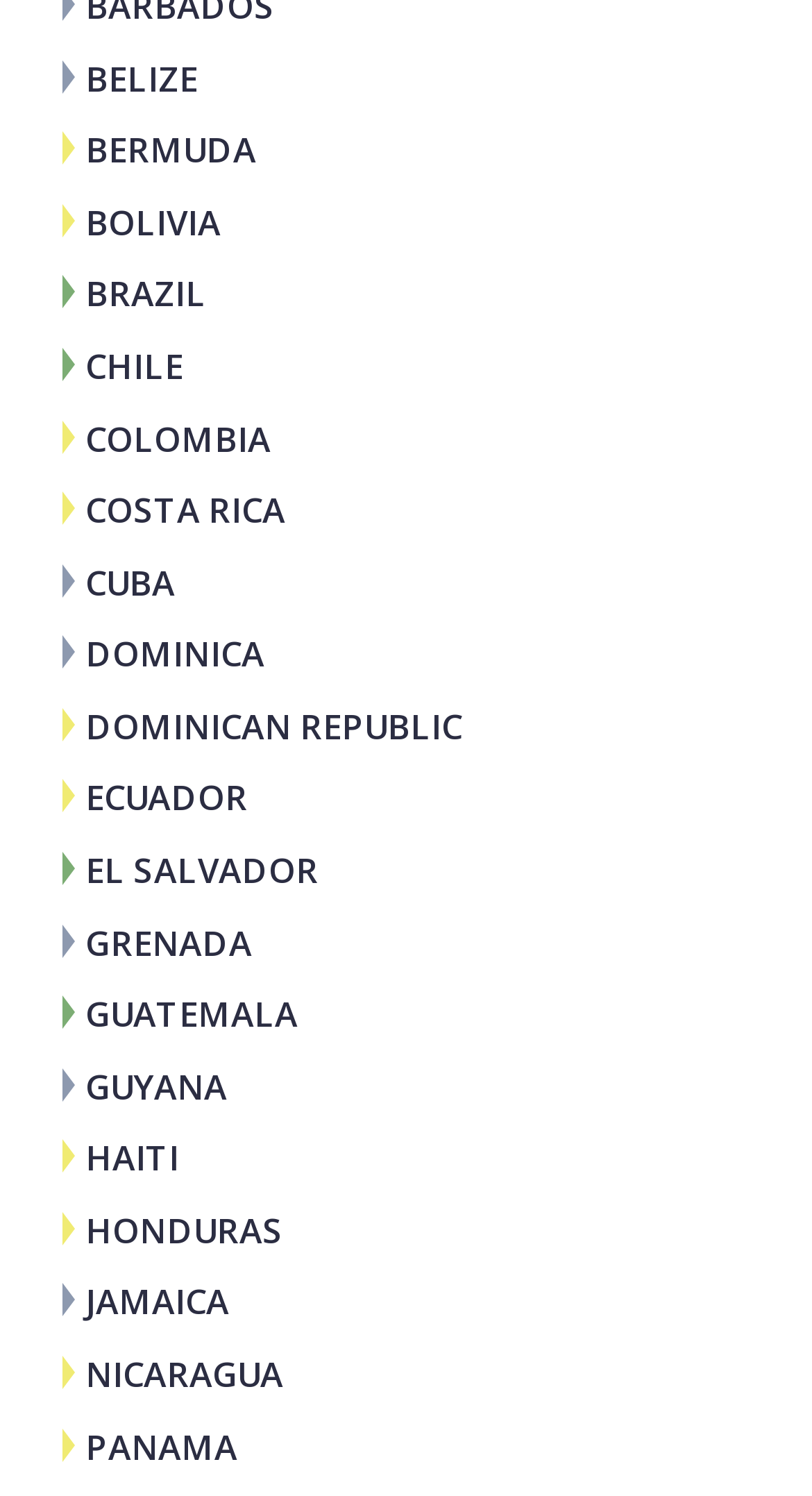Please locate the bounding box coordinates of the element that needs to be clicked to achieve the following instruction: "Learn about CHILE". The coordinates should be four float numbers between 0 and 1, i.e., [left, top, right, bottom].

[0.105, 0.228, 0.226, 0.26]